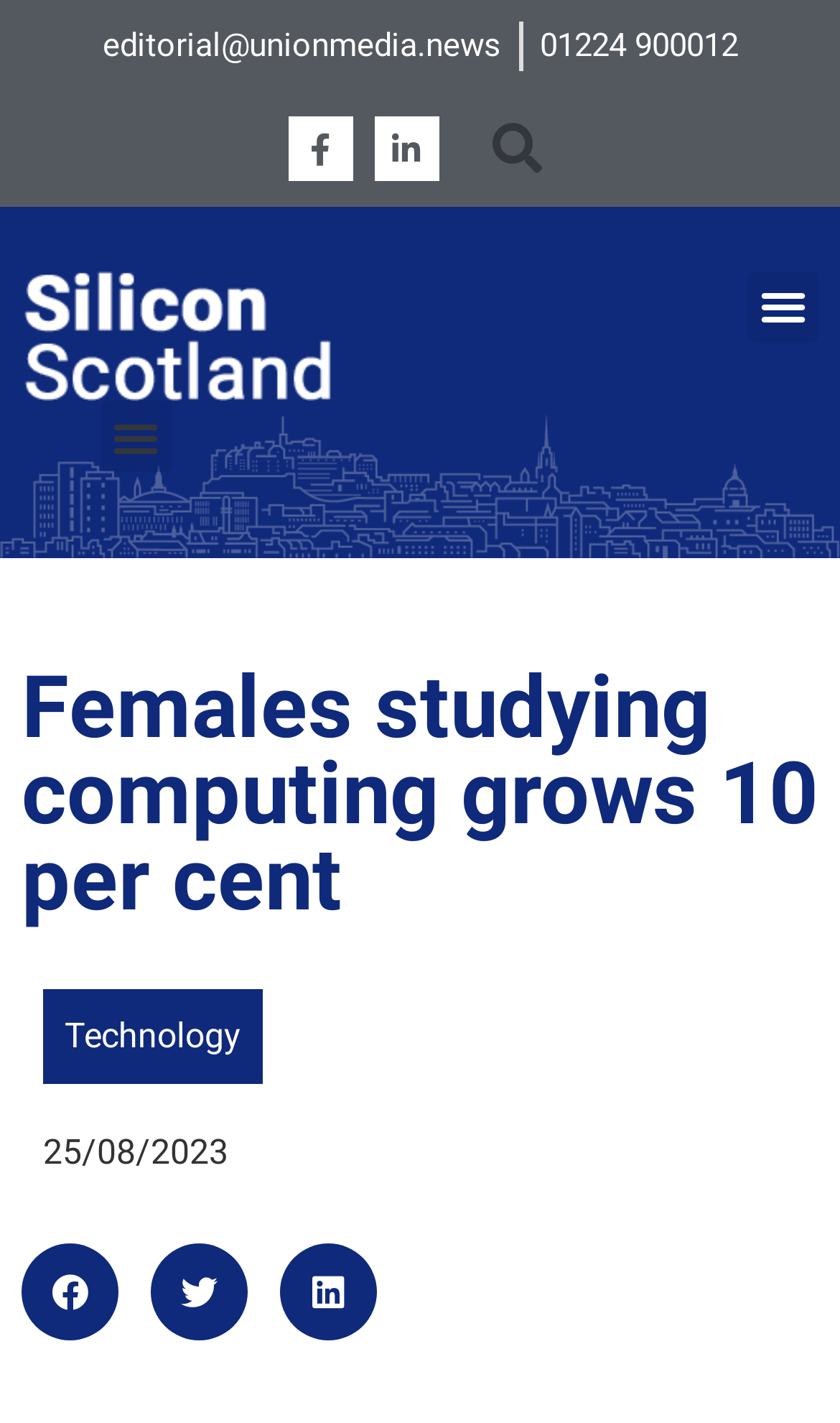Can you identify and provide the main heading of the webpage?

Females studying computing grows 10 per cent 